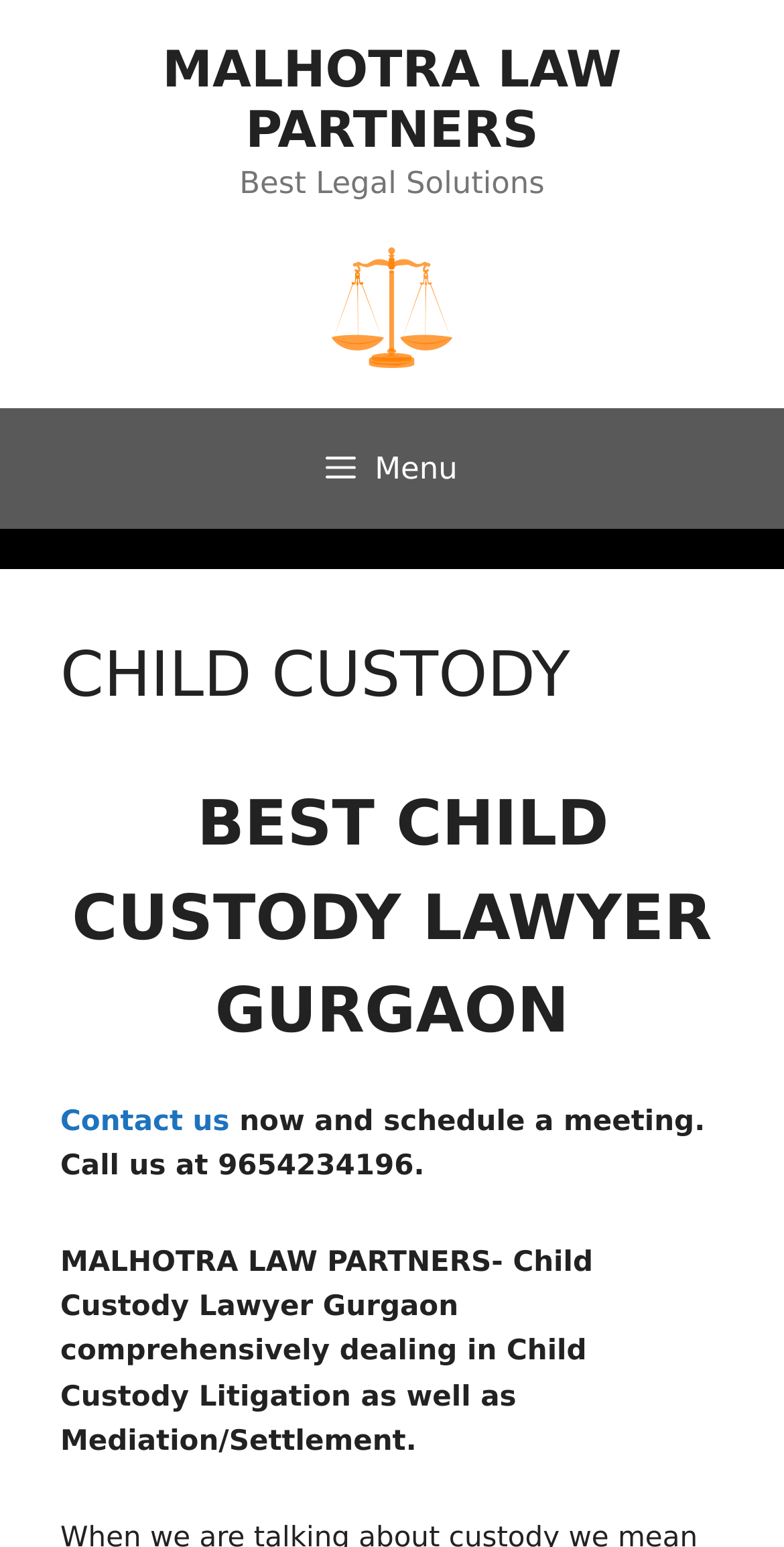Give a detailed account of the webpage.

The webpage is about Malhotra Law Partners, a law firm specializing in child custody matters, visitation rights, and divorce cases. At the top of the page, there is a banner that spans the entire width, containing a link to the law firm's name and a static text "Best Legal Solutions". Below the banner, there is a navigation menu that also spans the entire width, with a button labeled "Menu" on the left side.

On the top-left section of the page, there is a heading "CHILD CUSTODY" followed by a larger heading "BEST CHILD CUSTODY LAWYER GURGAON". To the right of these headings, there is a link to "Contact us" and a paragraph of text that reads "now and schedule a meeting. Call us at 9654234196.".

Further down, there is a longer paragraph of text that describes the law firm's services, stating that they comprehensively deal in child custody litigation as well as mediation/settlement. This text is positioned below the previous paragraph and spans about two-thirds of the page width.

There is also an image of the law firm's logo, positioned near the top-center of the page, which is a part of a link to the law firm's name.